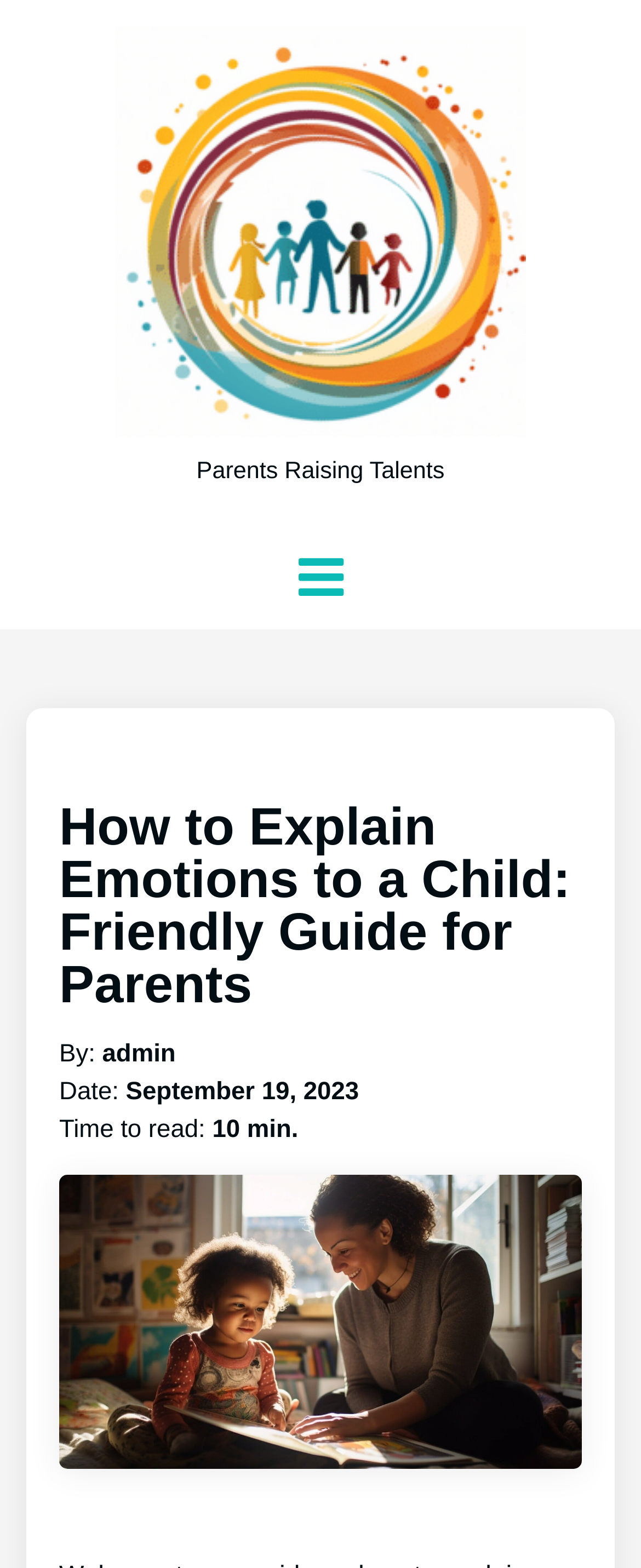Using the format (top-left x, top-left y, bottom-right x, bottom-right y), and given the element description, identify the bounding box coordinates within the screenshot: title="Mobile Navigation Menu"

[0.0, 0.334, 1.0, 0.401]